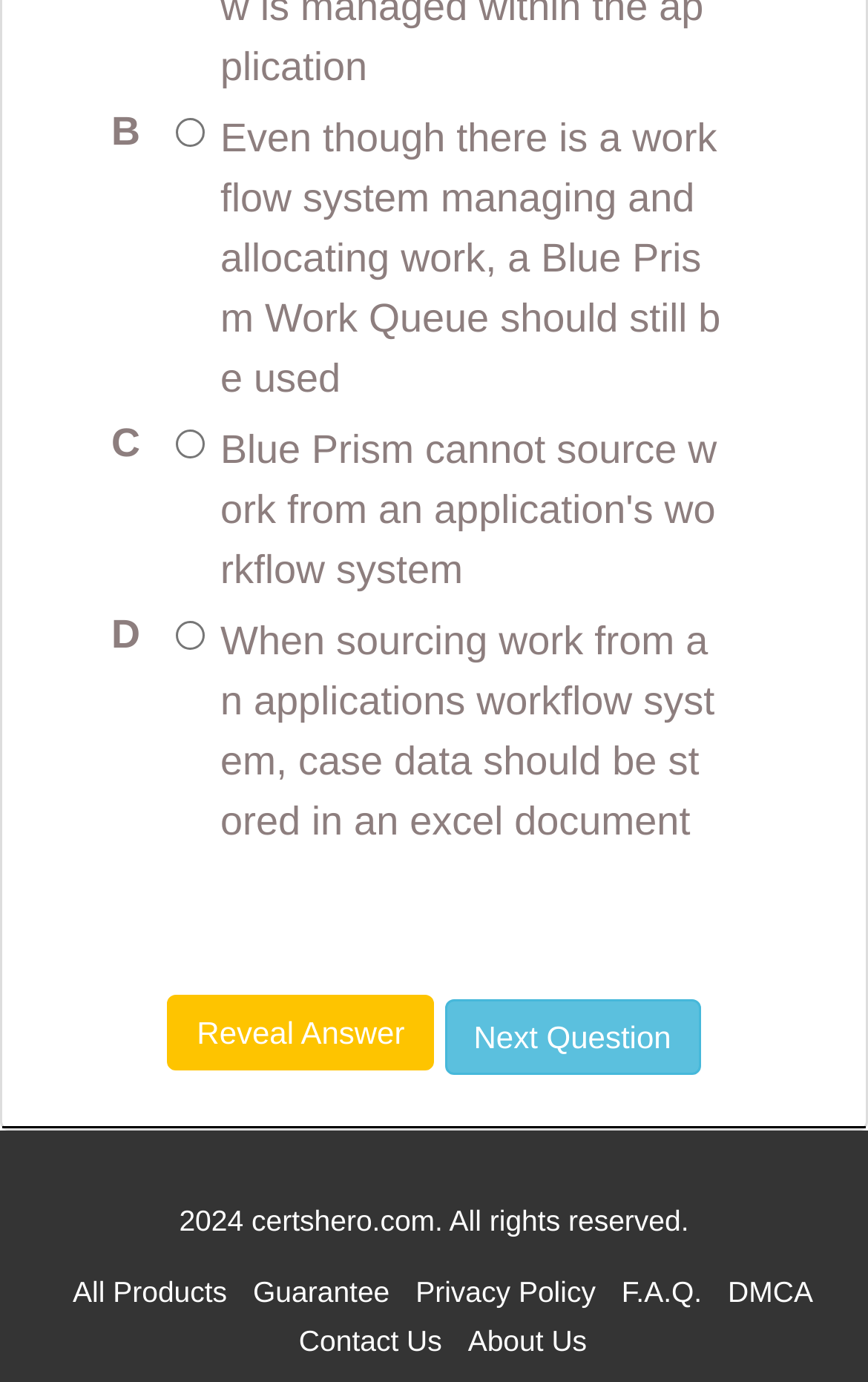Given the description: "Home Menu Search Settings", determine the bounding box coordinates of the UI element. The coordinates should be formatted as four float numbers between 0 and 1, [left, top, right, bottom].

None